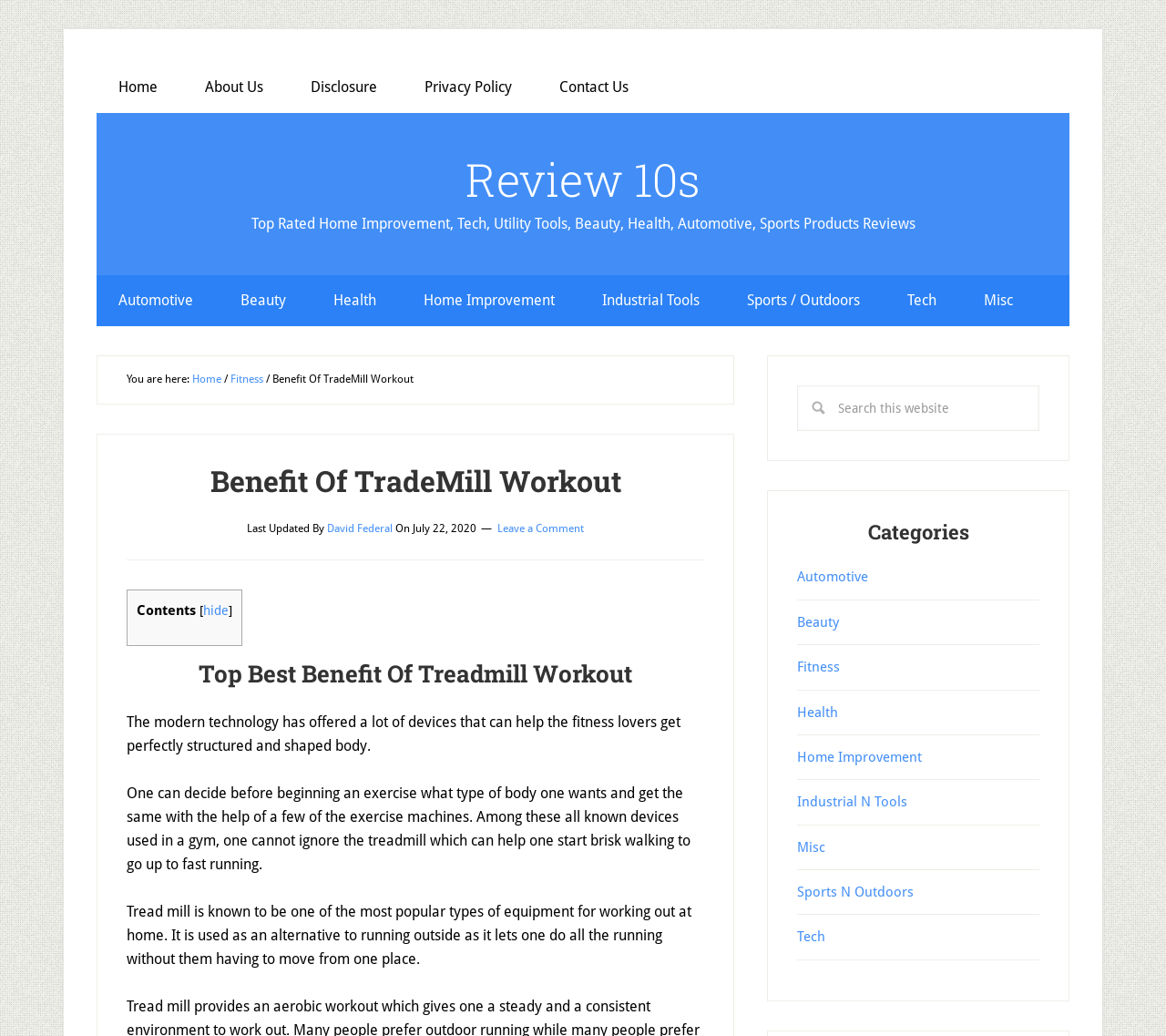Please identify the bounding box coordinates of the element's region that I should click in order to complete the following instruction: "View 'Fitness' category". The bounding box coordinates consist of four float numbers between 0 and 1, i.e., [left, top, right, bottom].

[0.684, 0.636, 0.72, 0.652]